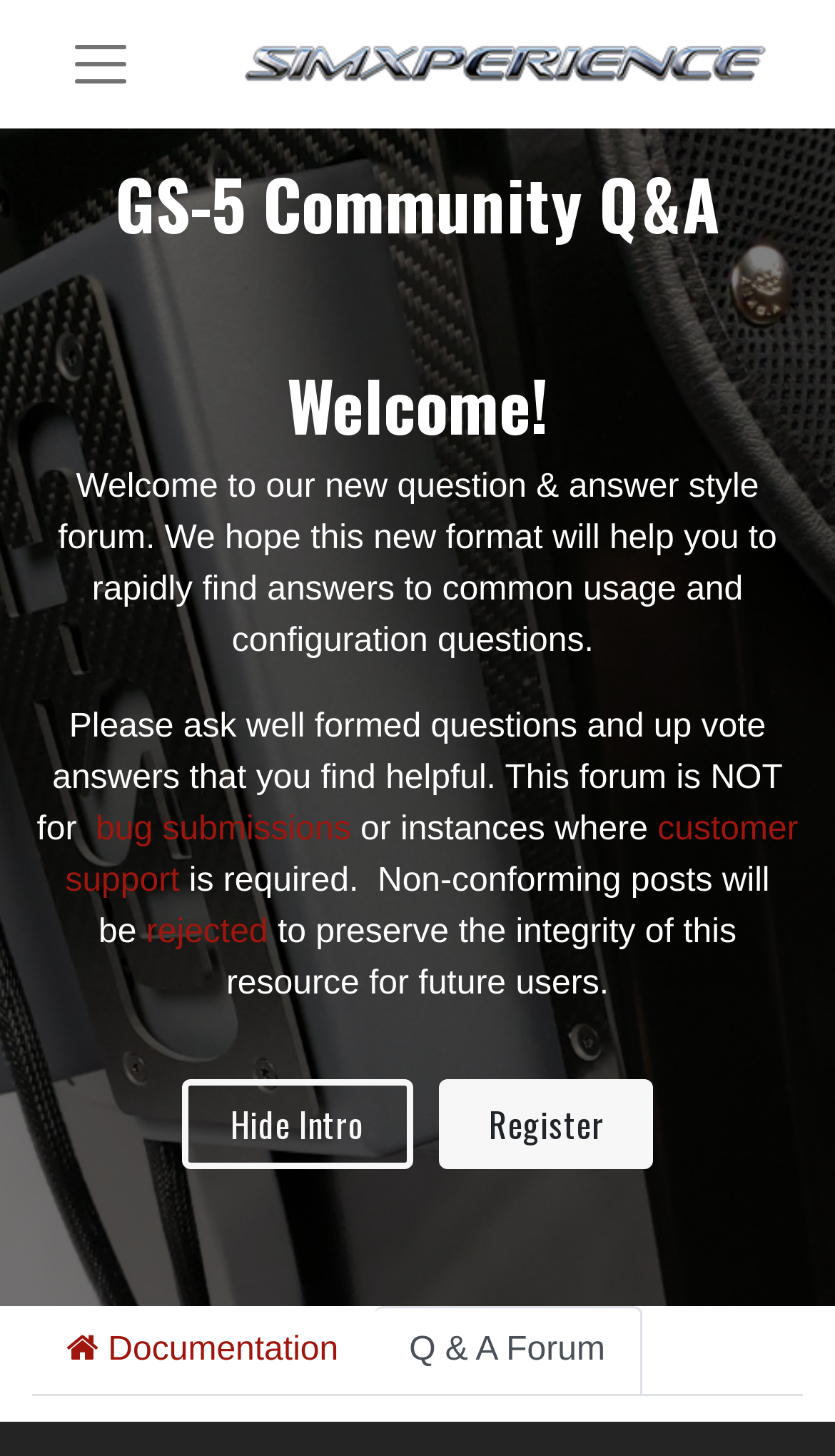Please identify the bounding box coordinates of the element on the webpage that should be clicked to follow this instruction: "go to the ninth link". The bounding box coordinates should be given as four float numbers between 0 and 1, formatted as [left, top, right, bottom].

None